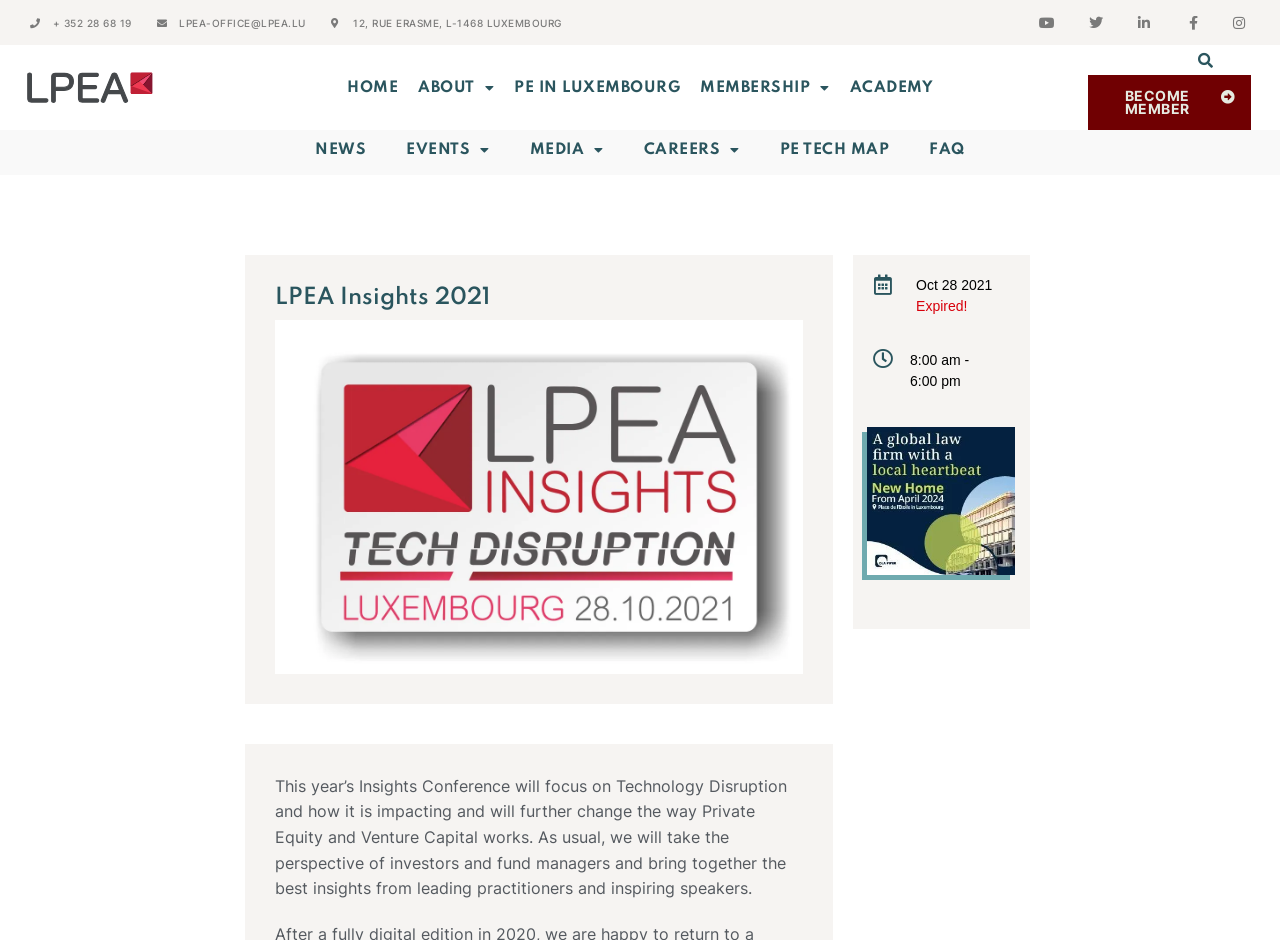Find the bounding box coordinates of the clickable region needed to perform the following instruction: "Search for something". The coordinates should be provided as four float numbers between 0 and 1, i.e., [left, top, right, bottom].

[0.93, 0.048, 0.954, 0.08]